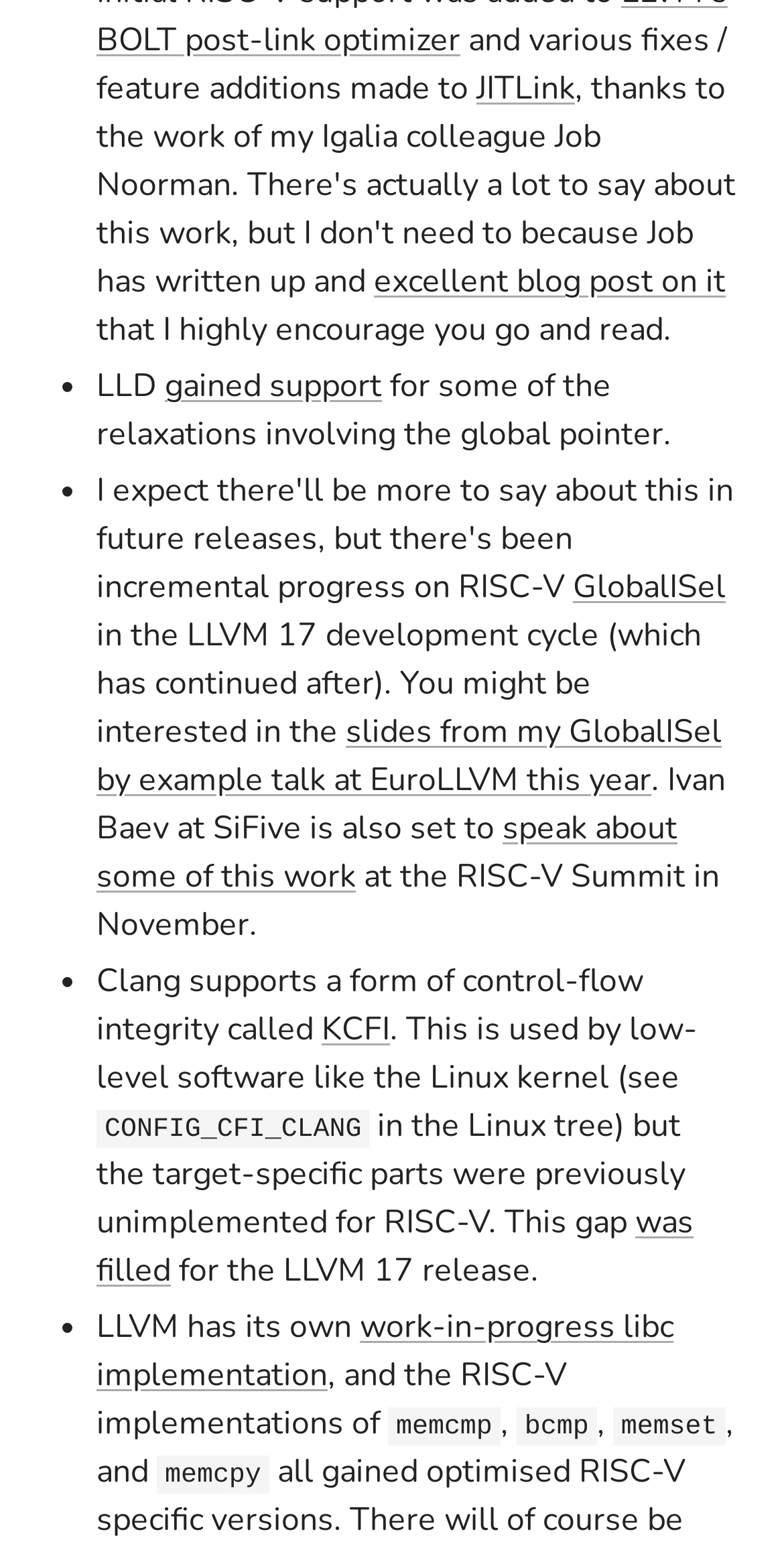Determine the bounding box for the HTML element described here: "work-in-progress libc implementation". The coordinates should be given as [left, top, right, bottom] with each number being a float between 0 and 1.

[0.123, 0.842, 0.859, 0.902]